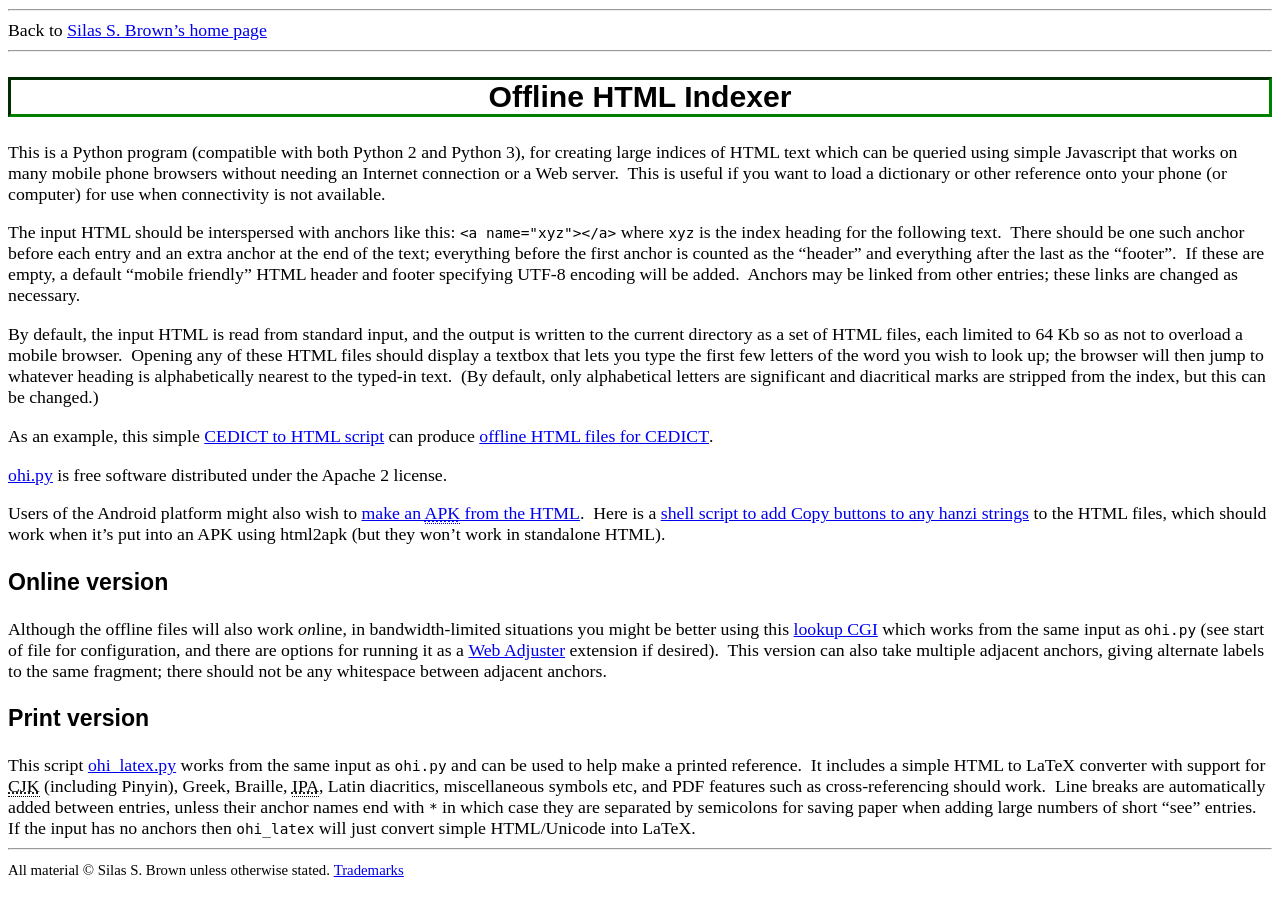Review the image closely and give a comprehensive answer to the question: How are the input HTML files read and output HTML files written?

By default, the input HTML is read from standard input, and the output is written to the current directory as a set of HTML files, each limited to 64 Kb so as not to overload a mobile browser.